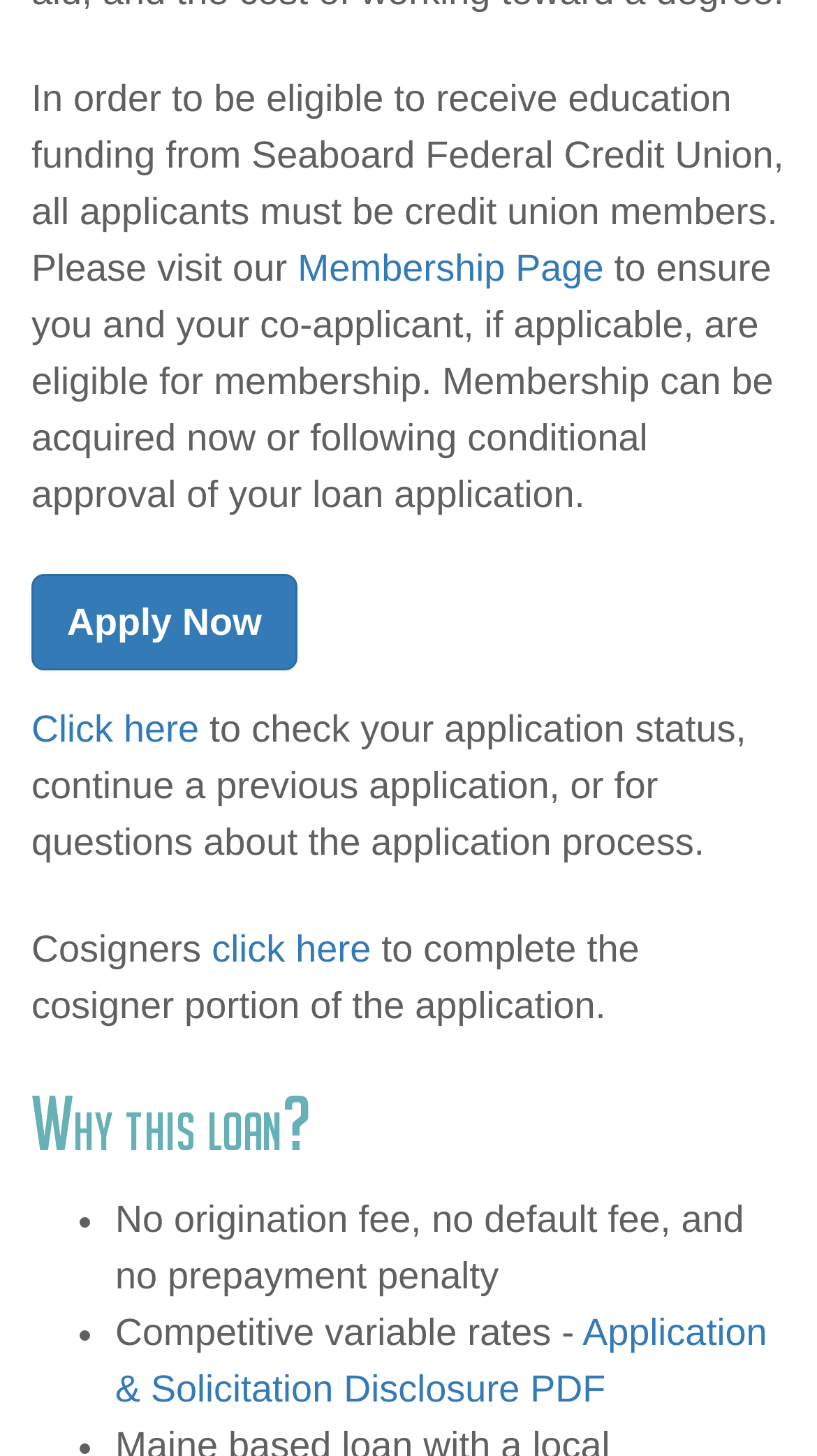What is the benefit of no origination fee?
Based on the image, provide a one-word or brief-phrase response.

No extra cost